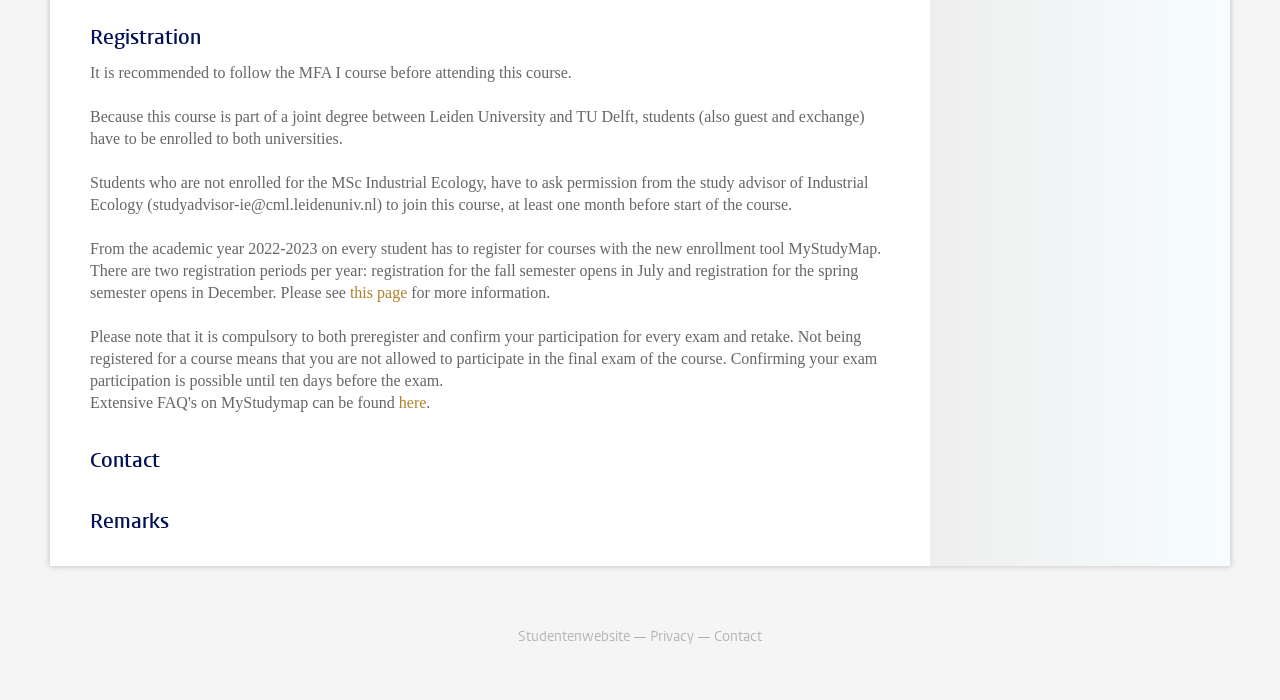Given the element description "parent_node: geneva-er.com", identify the bounding box of the corresponding UI element.

None